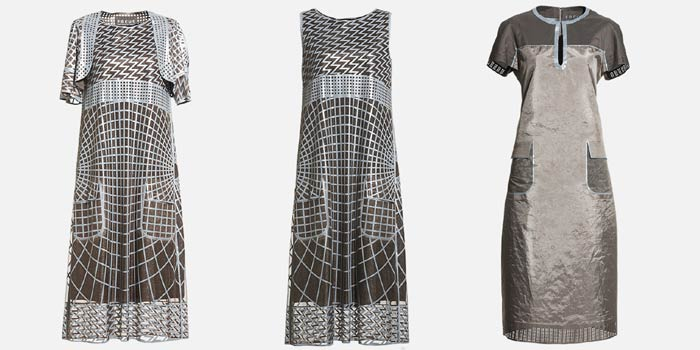Provide a thorough description of the image presented.

The image showcases a striking collection of garments designed by Japanese designer Kunihiko Morinaga, titled "Focus: Life Gear." Each piece features modern and abstract patterns in earthy tones, designed to block radio frequency signals and reduce smartphone interference. The collection comprises three distinct dresses: 

1. The leftmost dress displays a short, wide-sleeved silhouette with intricate geometric designs.
2. The central piece features a sleeveless design with a fitted bodice and an eye-catching pattern that resembles a three-dimensional grid.
3. The rightmost dress has a distinctive mock collar, short sleeves, and practical pockets, all highlighted by subtle detailing that continues the theme of patterns and functionality.

These innovative designs not only prioritize aesthetic appeal but also address the contemporary challenge of smartphone addiction by integrating technology into fashion.